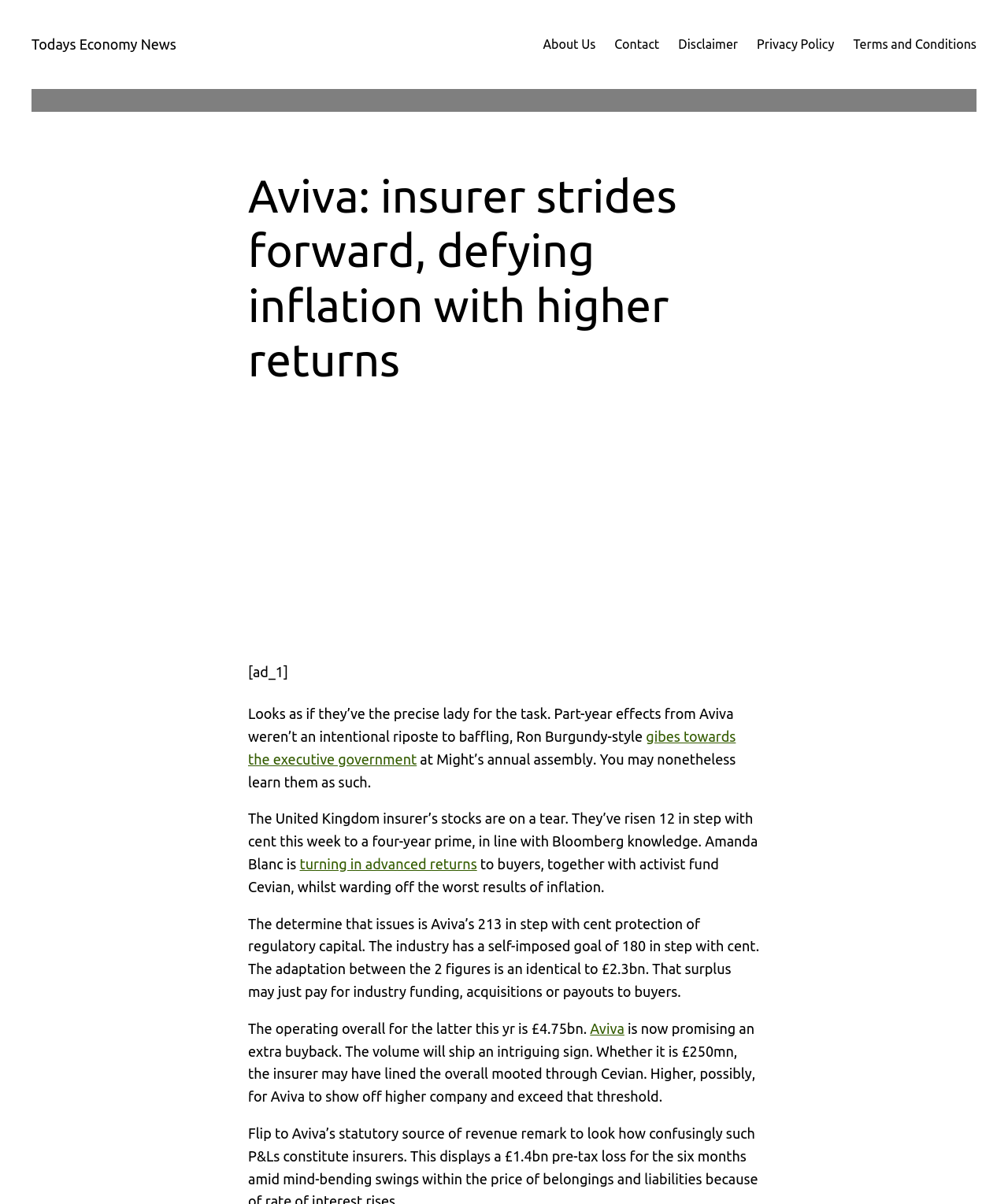What is the percentage increase in Aviva's stocks this week?
Based on the visual information, provide a detailed and comprehensive answer.

I found the answer by reading the text content of the webpage, specifically the sentence 'They’ve risen 12 in step with cent this week to a four-year prime, in line with Bloomberg knowledge.' which mentions the percentage increase in Aviva's stocks.